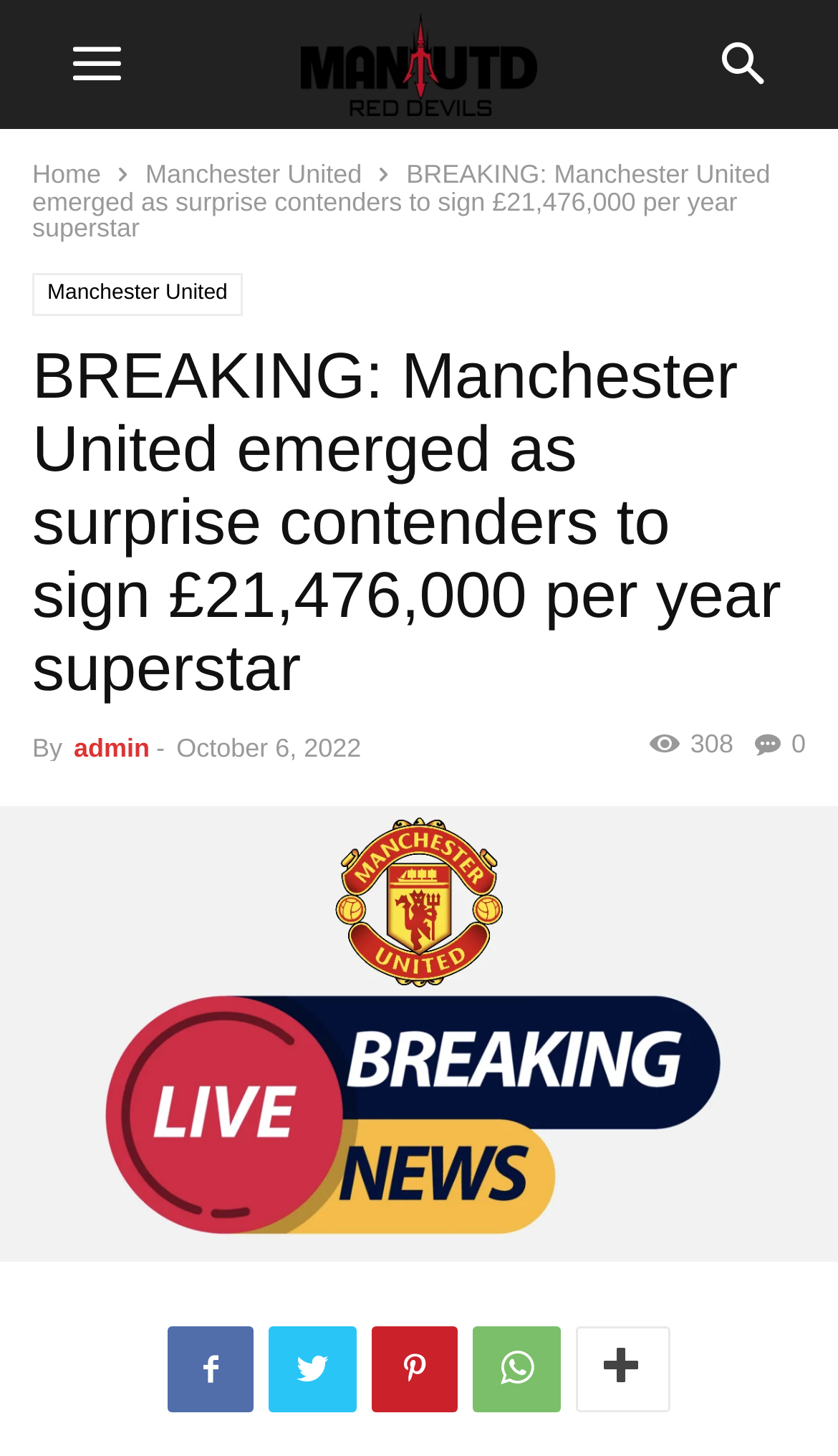How many comments does the article have?
Please answer the question with a detailed and comprehensive explanation.

The number of comments can be found in the static text element, which is located near the link with the icon ' 0'. The exact number is 308.